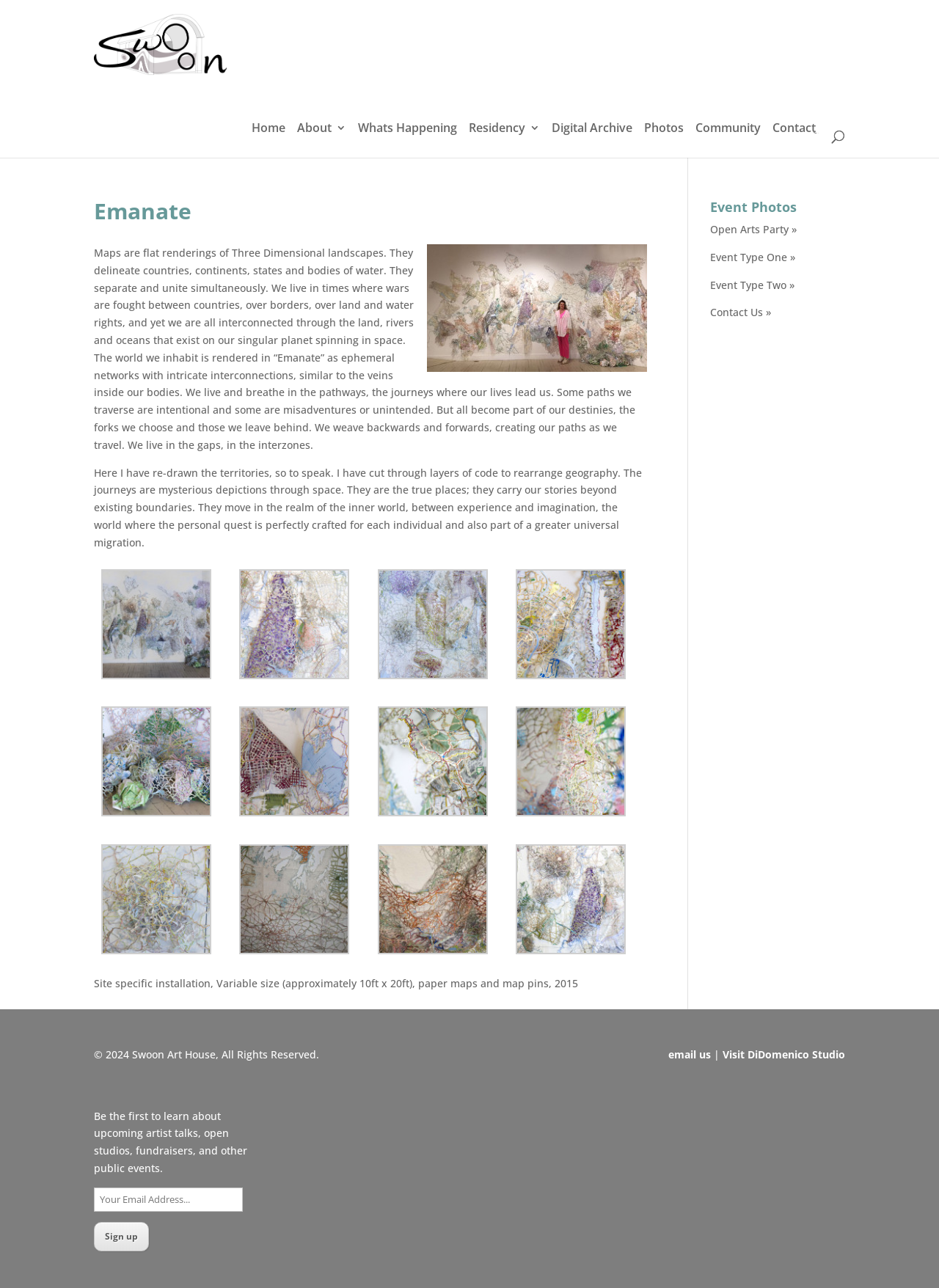How many links are there in the 'DescriptionList' section? Please answer the question using a single word or phrase based on the image.

8